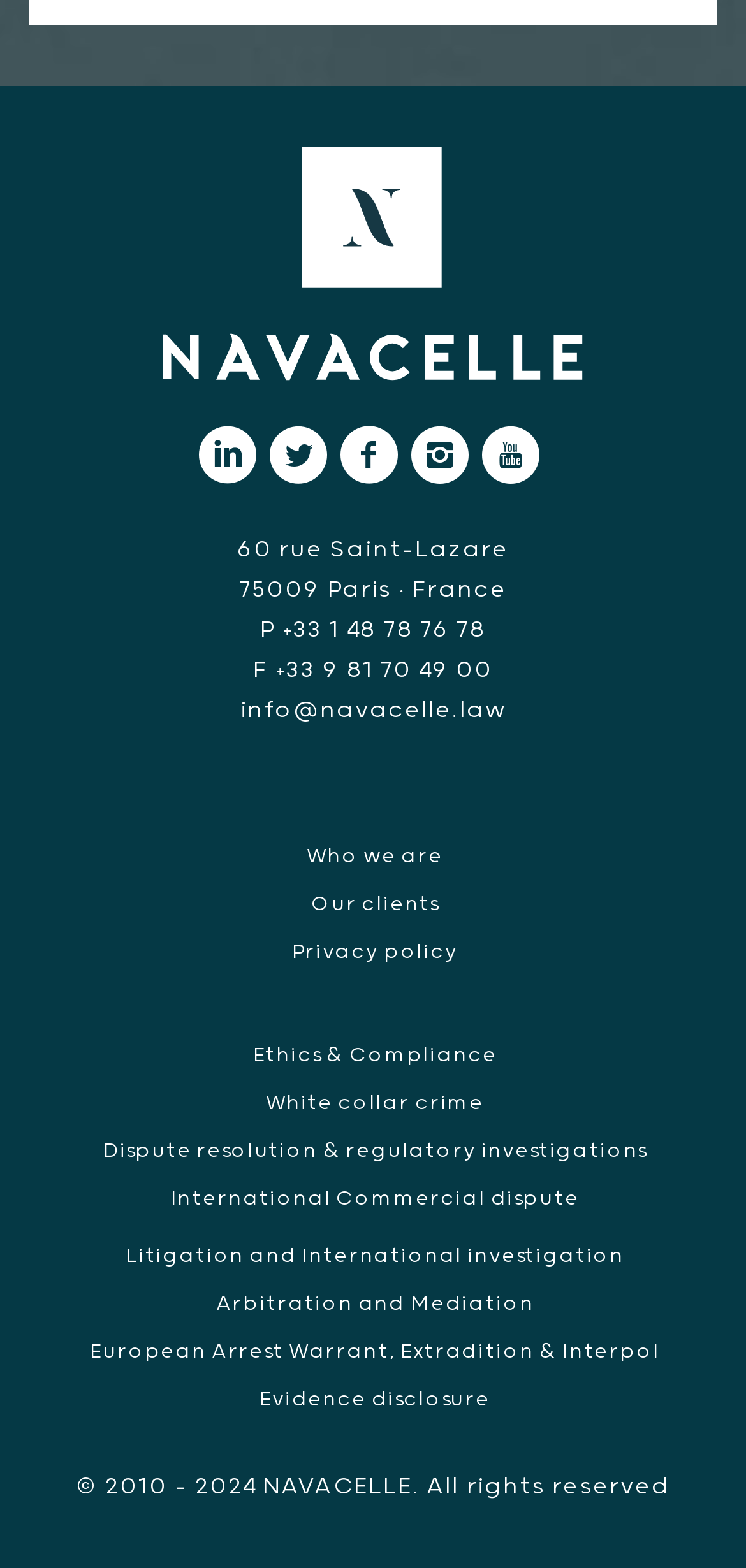What is the address of Navacelle? Observe the screenshot and provide a one-word or short phrase answer.

60 rue Saint-Lazare, 75009 Paris, France